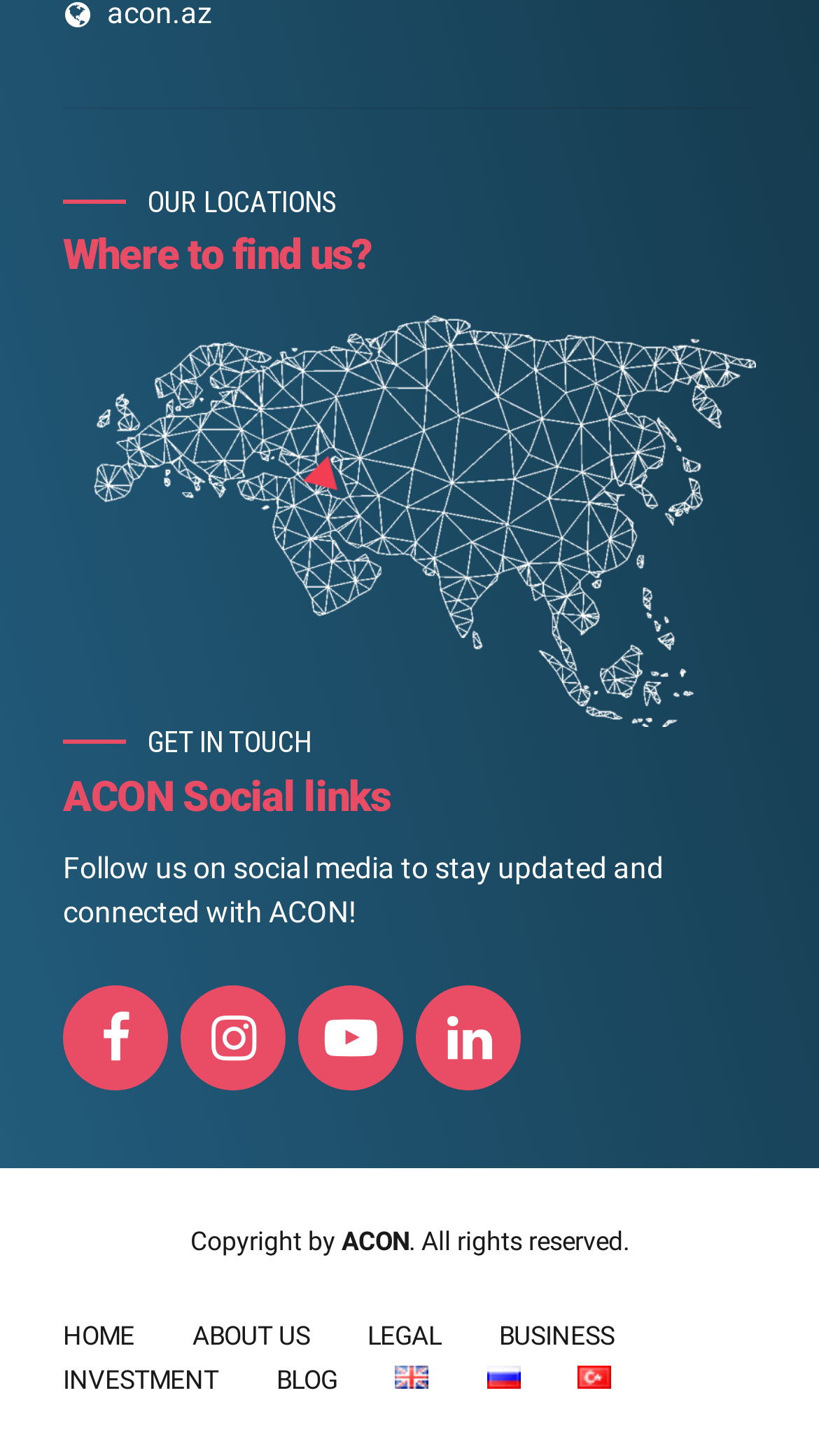Highlight the bounding box coordinates of the element you need to click to perform the following instruction: "Read blog posts."

[0.337, 0.938, 0.412, 0.958]